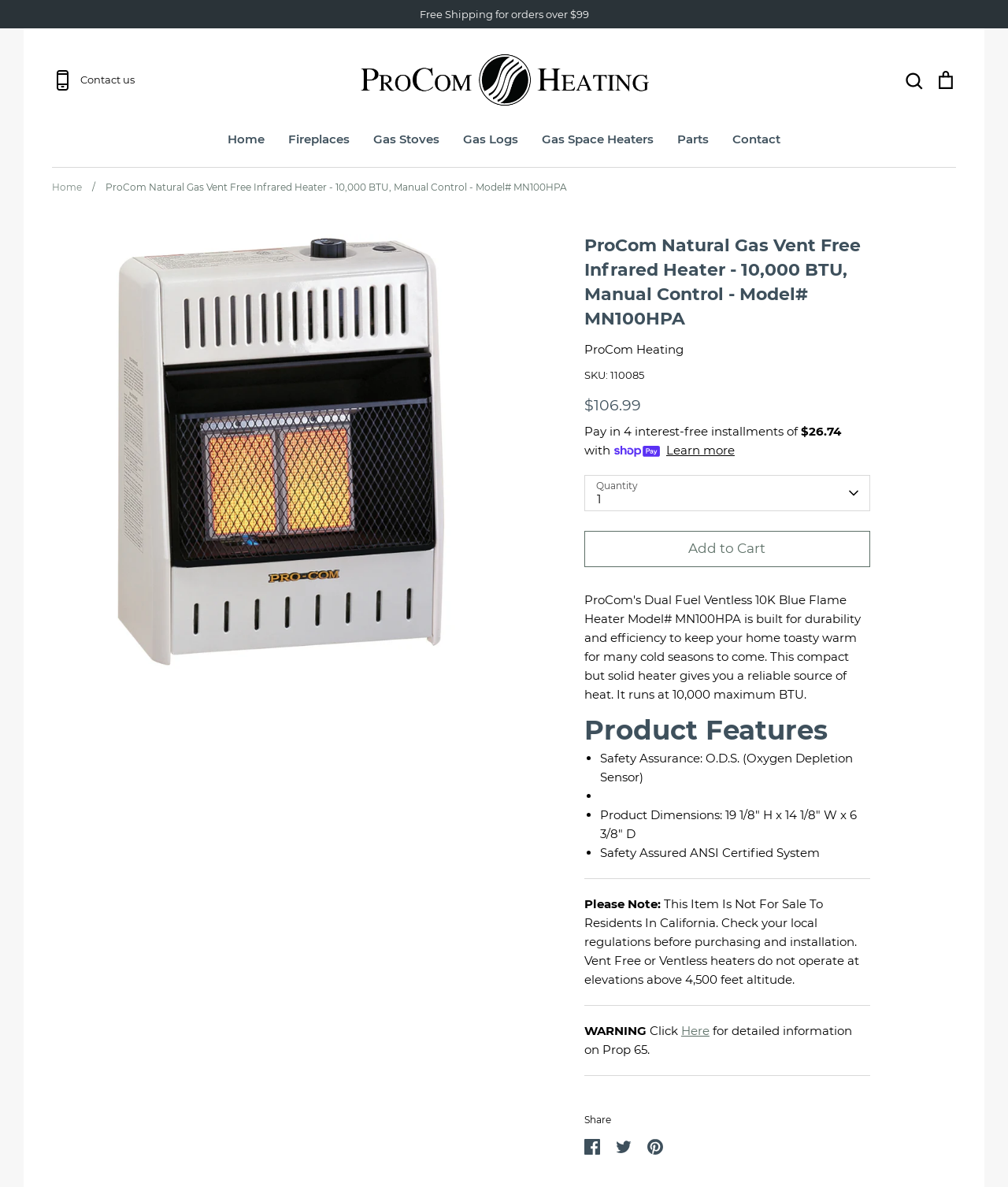Locate the bounding box coordinates of the element that should be clicked to execute the following instruction: "Learn more about Shop Pay".

[0.661, 0.372, 0.729, 0.388]